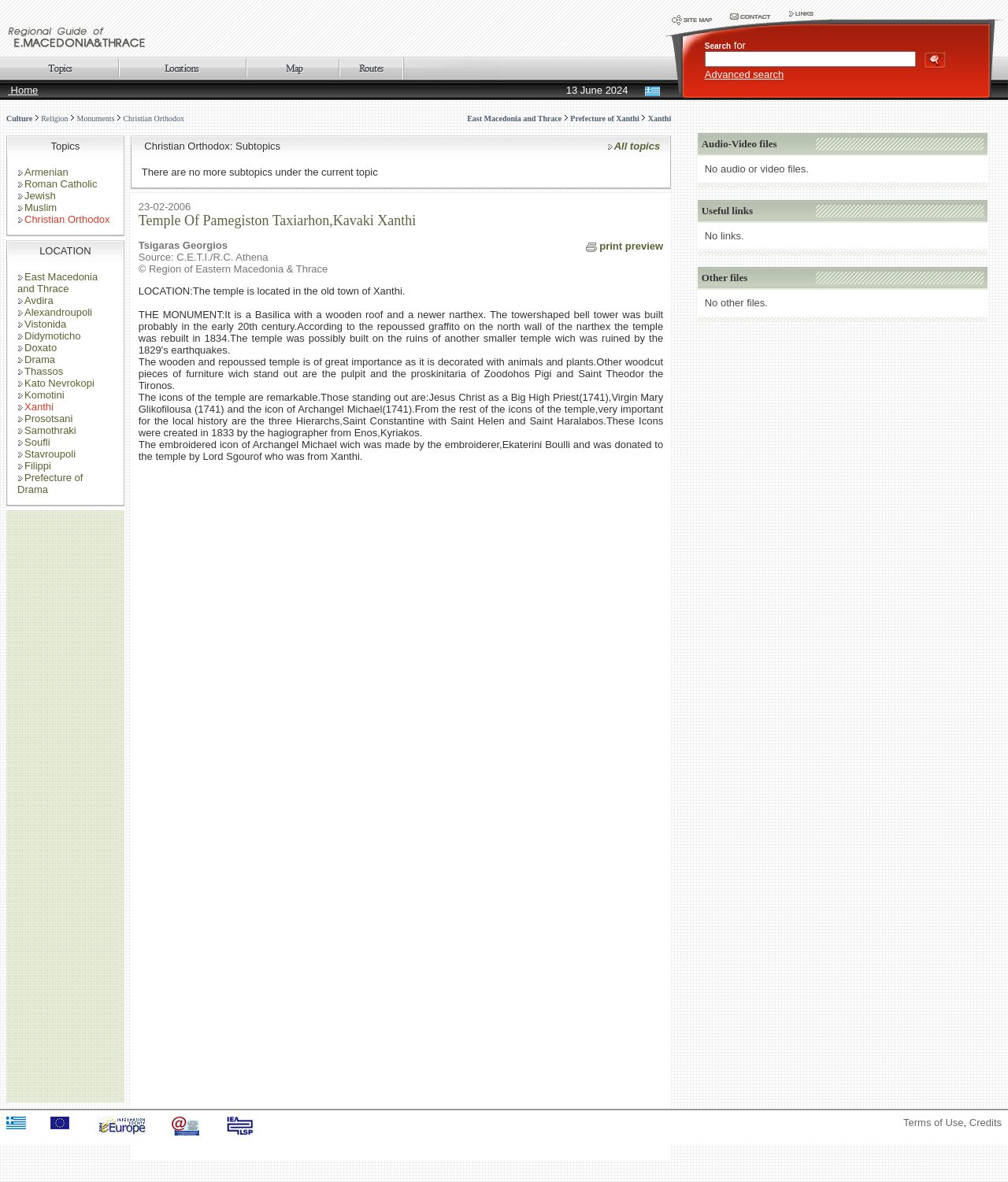Identify the bounding box coordinates for the element that needs to be clicked to fulfill this instruction: "Check the date". Provide the coordinates in the format of four float numbers between 0 and 1: [left, top, right, bottom].

[0.297, 0.067, 0.66, 0.085]